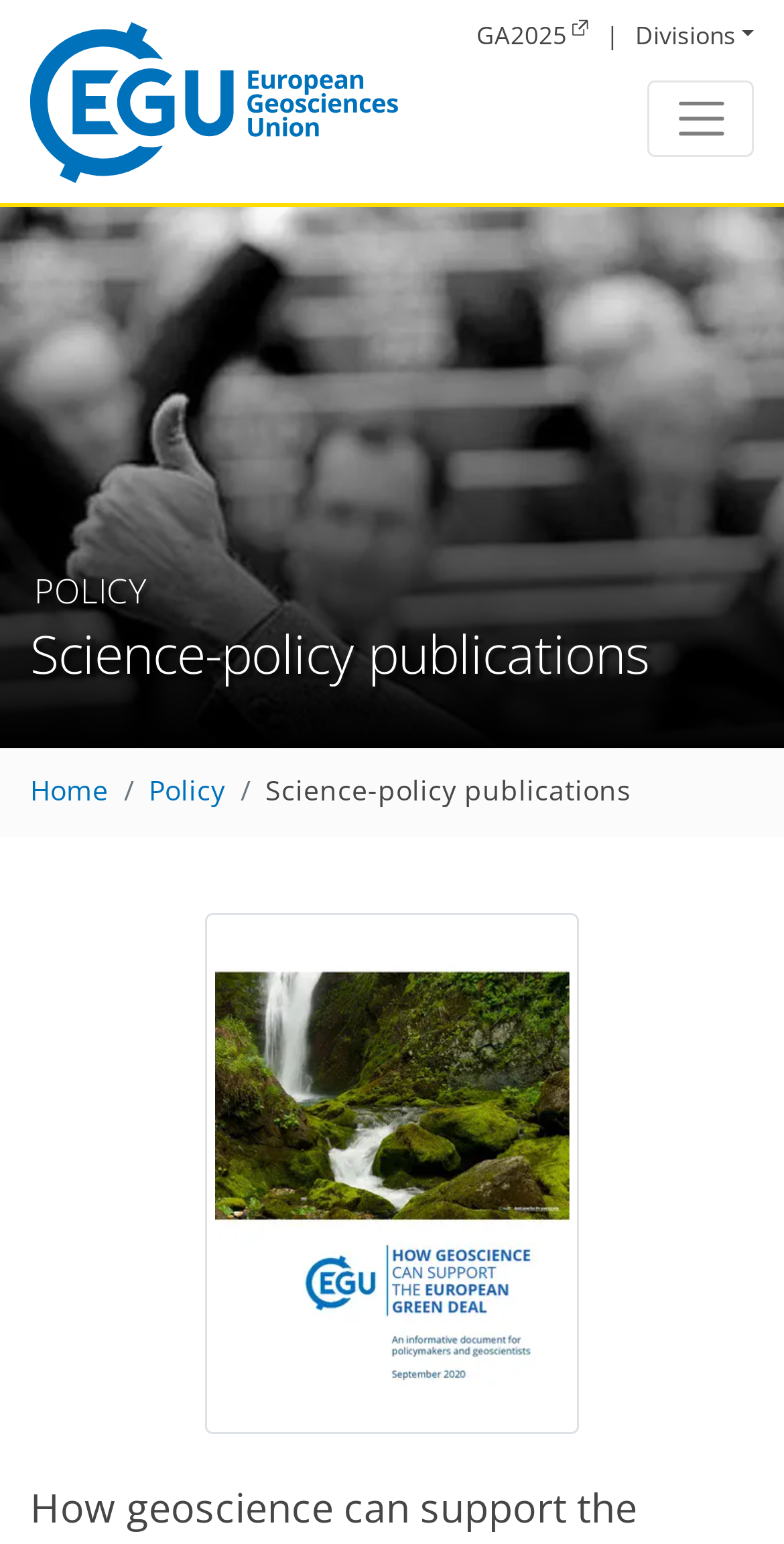Generate a comprehensive description of the contents of the webpage.

The webpage is about the European Geosciences Union (EGU) and its policy on science-policy publications. At the top left of the page, there is a navigation menu with a link to the EGU logo, which is an image. Below the logo, there is a link to the "Home" page. To the right of the logo, there is a link to "GA2025" that opens in a new window or tab, followed by a vertical separator line, and then a button labeled "Divisions" that has a popup menu. Further to the right, there is a button to toggle the navigation menu.

Below the navigation menu, there is a heading that reads "POLICY Science-policy publications". Underneath the heading, there is a breadcrumb navigation menu that shows the current page's location in the website's hierarchy. The breadcrumb menu consists of three links: "Home", "Policy", and "Science-policy publications".

On the right side of the breadcrumb menu, there is a large image that takes up most of the page's width. The image is related to how geoscience can support the European Green Deal.